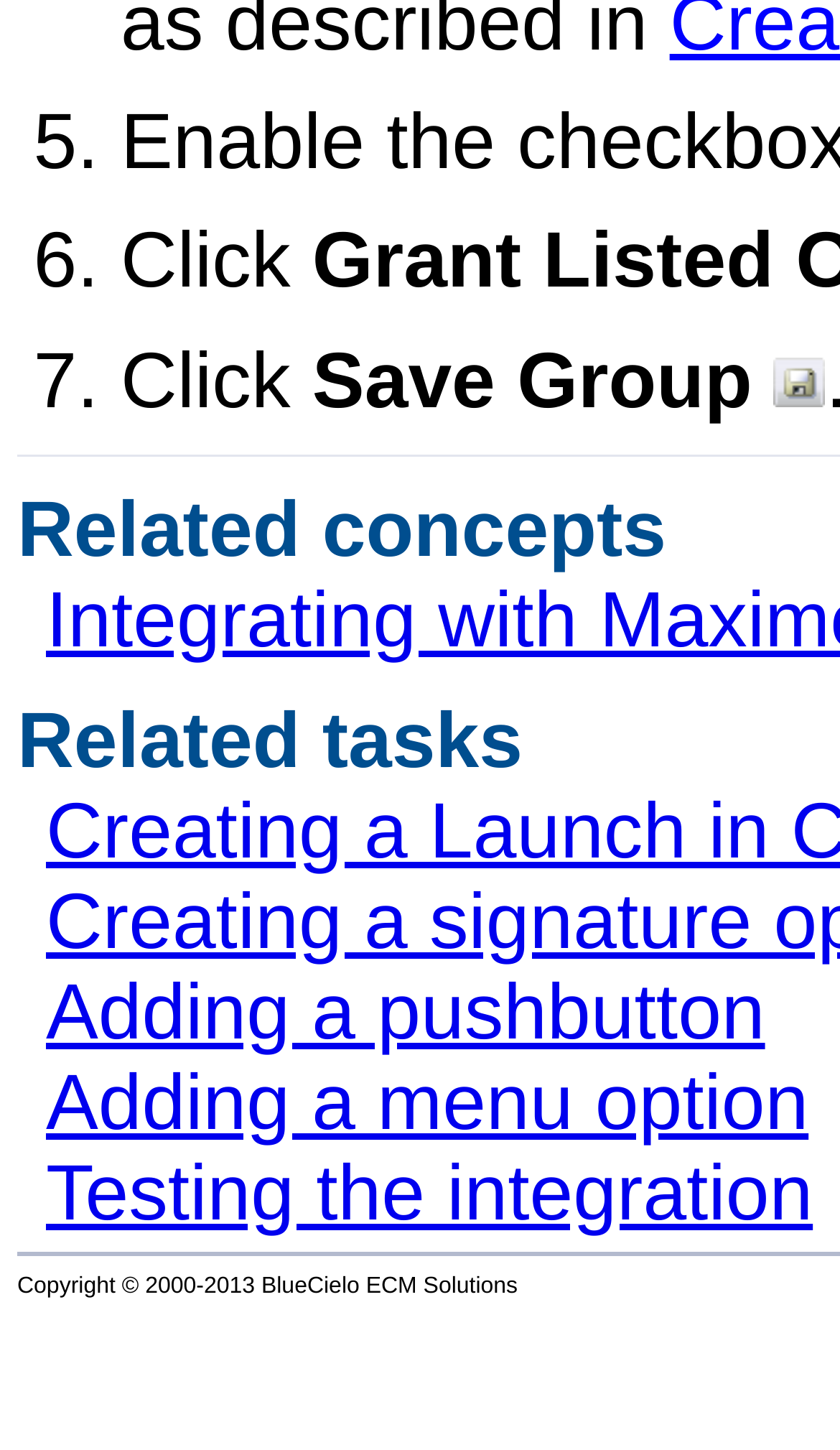Given the element description Adding a menu option, predict the bounding box coordinates for the UI element in the webpage screenshot. The format should be (top-left x, top-left y, bottom-right x, bottom-right y), and the values should be between 0 and 1.

[0.055, 0.729, 0.963, 0.79]